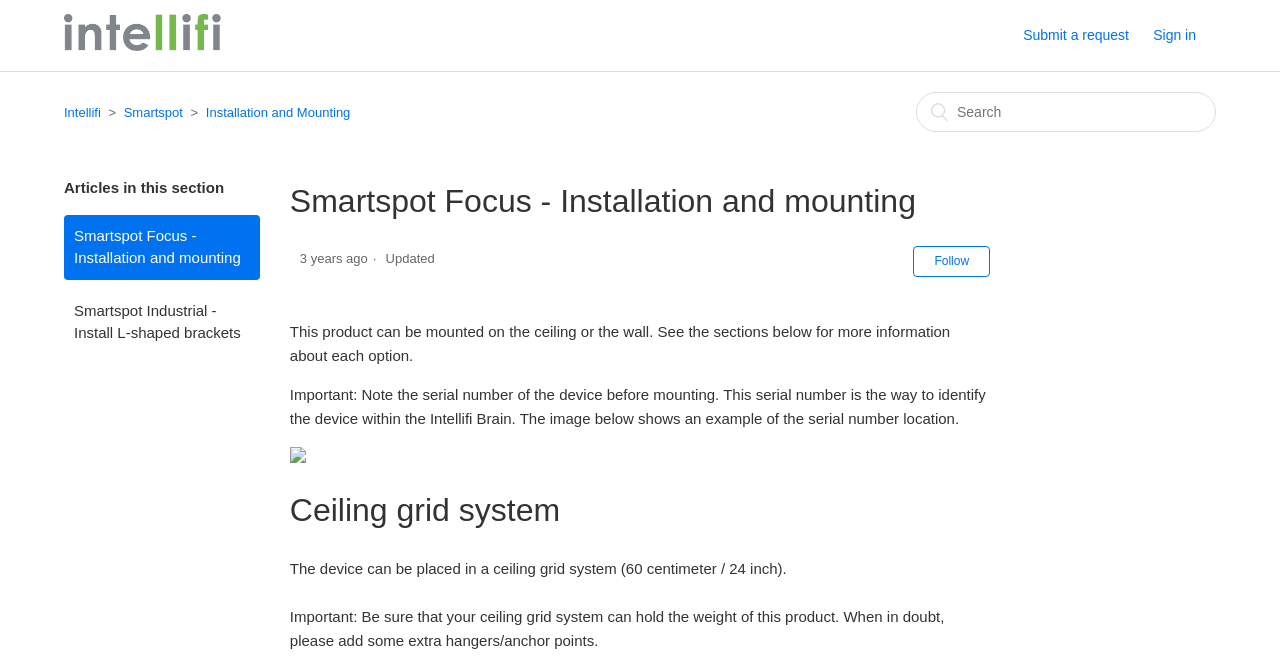Show me the bounding box coordinates of the clickable region to achieve the task as per the instruction: "Sign in".

[0.901, 0.029, 0.95, 0.077]